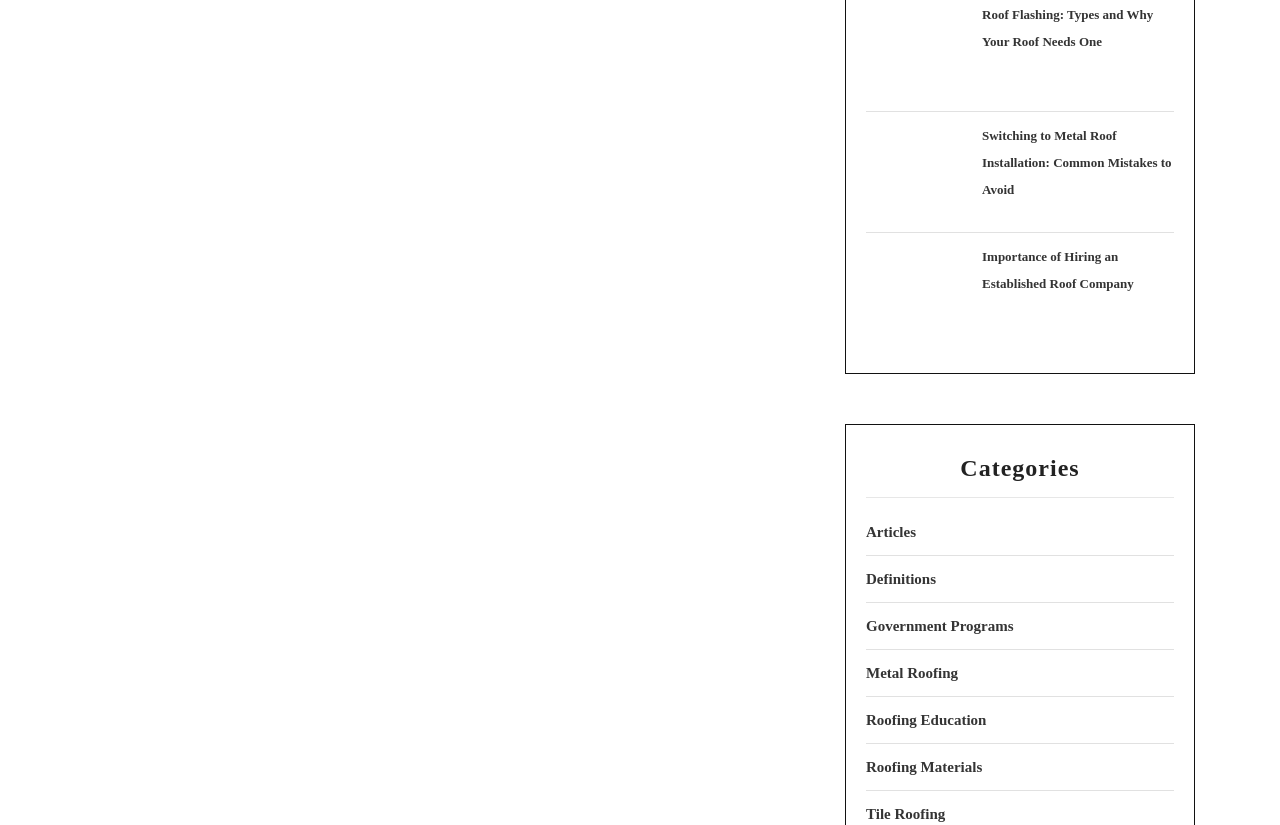Bounding box coordinates are given in the format (top-left x, top-left y, bottom-right x, bottom-right y). All values should be floating point numbers between 0 and 1. Provide the bounding box coordinate for the UI element described as: title="National Art Museum Of China"

None